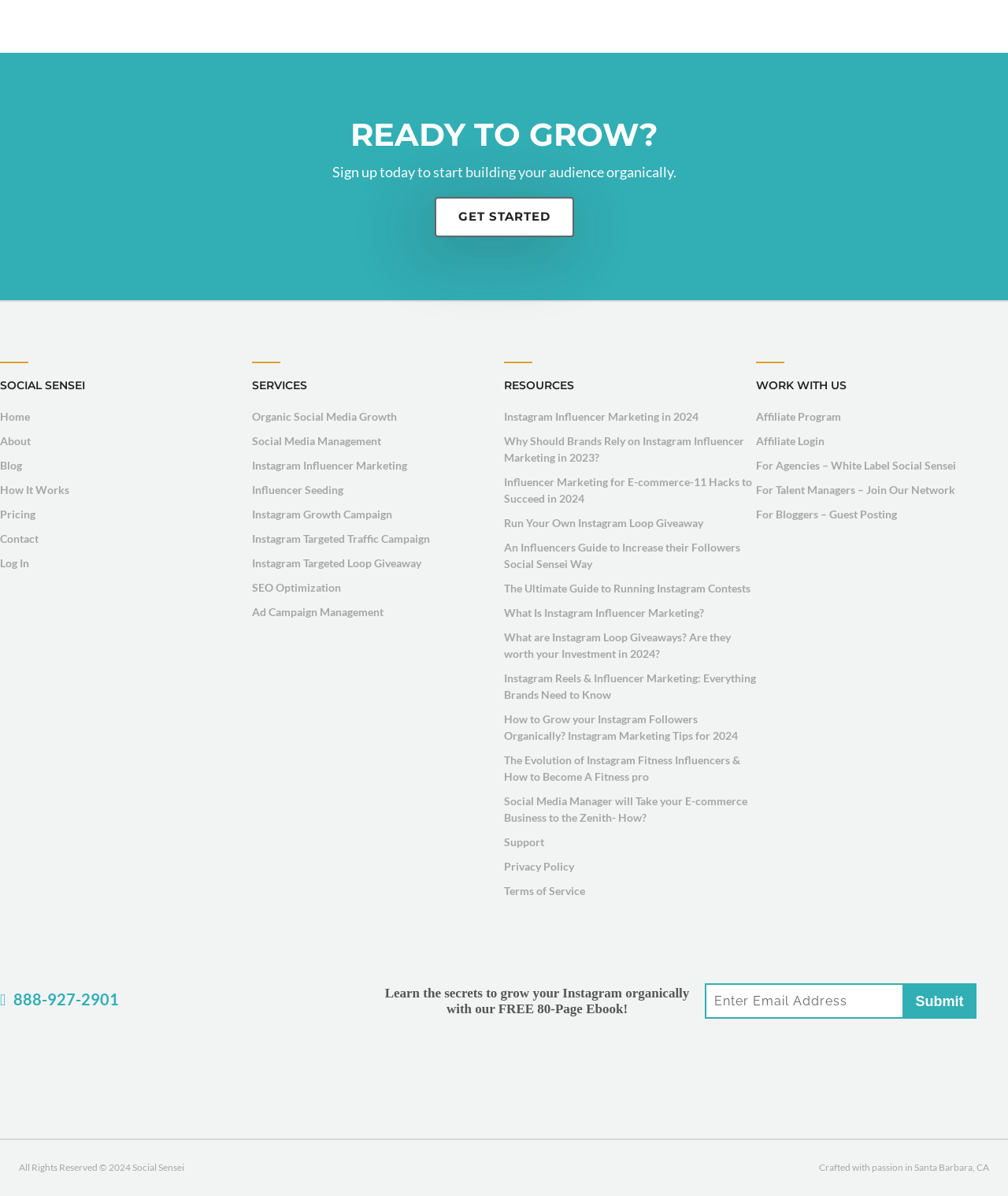Identify the bounding box coordinates of the region that needs to be clicked to carry out this instruction: "Get started with organic social media growth". Provide these coordinates as four float numbers ranging from 0 to 1, i.e., [left, top, right, bottom].

[0.25, 0.342, 0.394, 0.354]